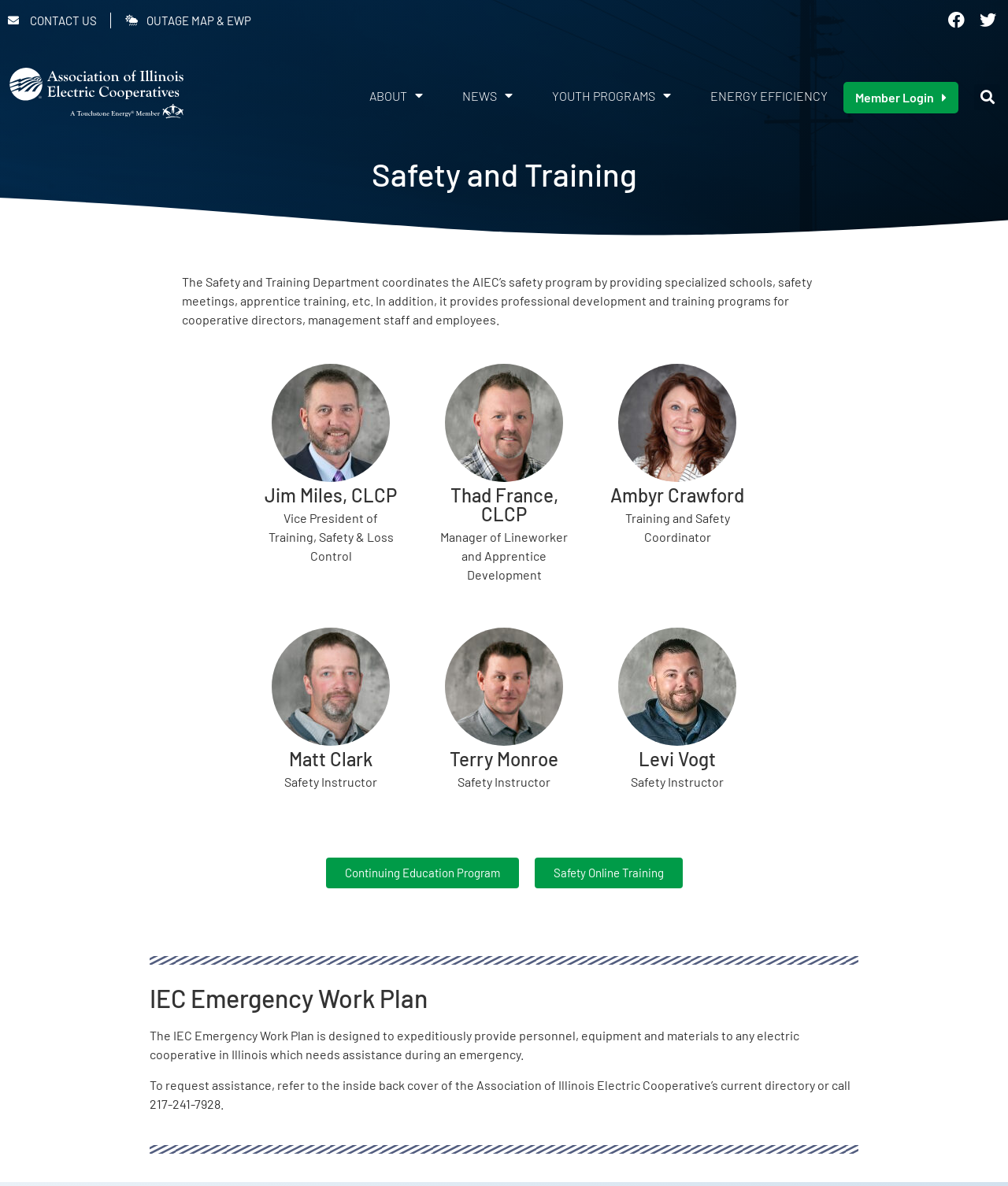Find the bounding box coordinates for the area you need to click to carry out the instruction: "Learn about Safety Online Training". The coordinates should be four float numbers between 0 and 1, indicated as [left, top, right, bottom].

[0.53, 0.723, 0.677, 0.749]